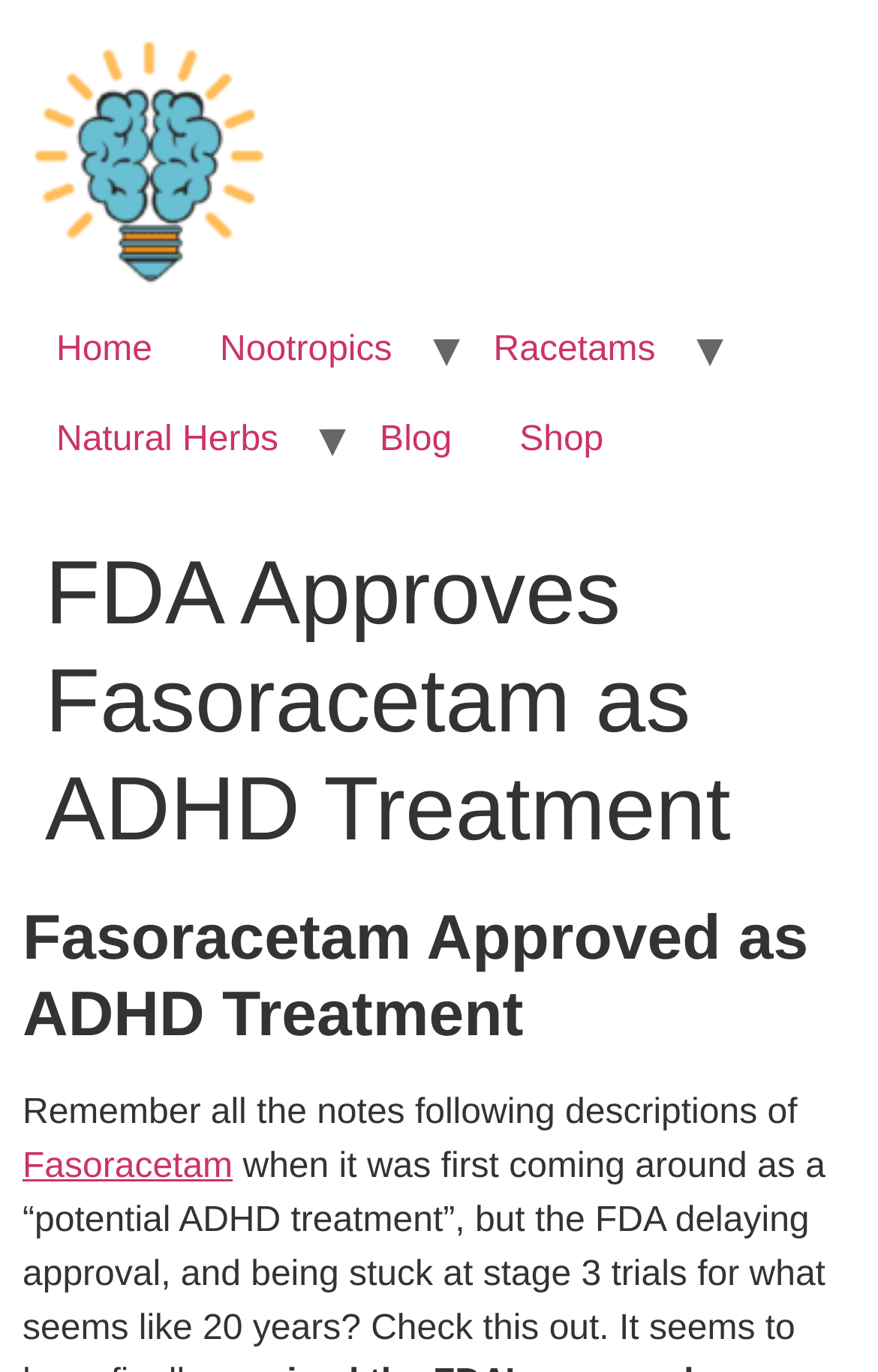Highlight the bounding box of the UI element that corresponds to this description: "Home".

[0.026, 0.223, 0.212, 0.289]